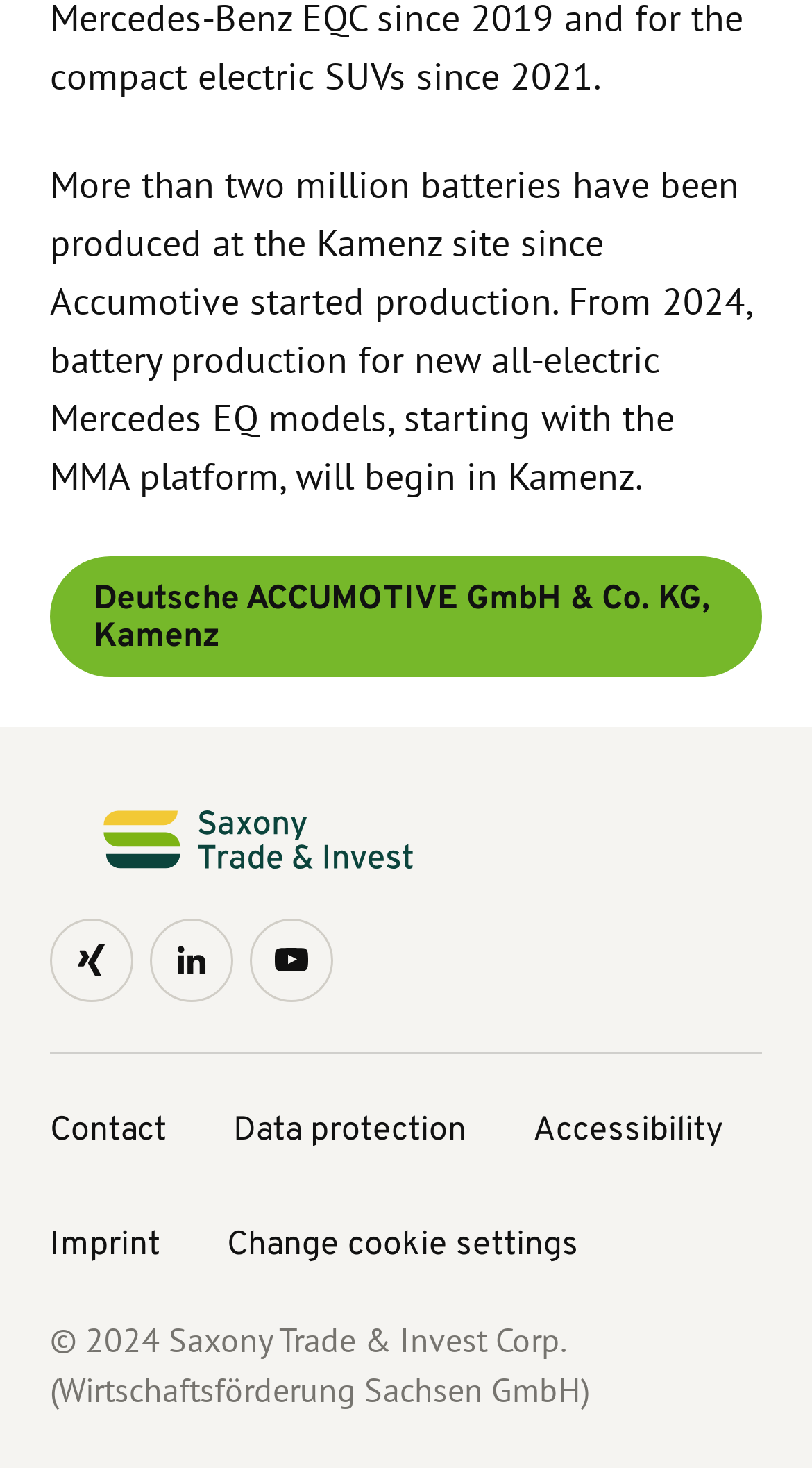Predict the bounding box coordinates for the UI element described as: "Special Reports". The coordinates should be four float numbers between 0 and 1, presented as [left, top, right, bottom].

None